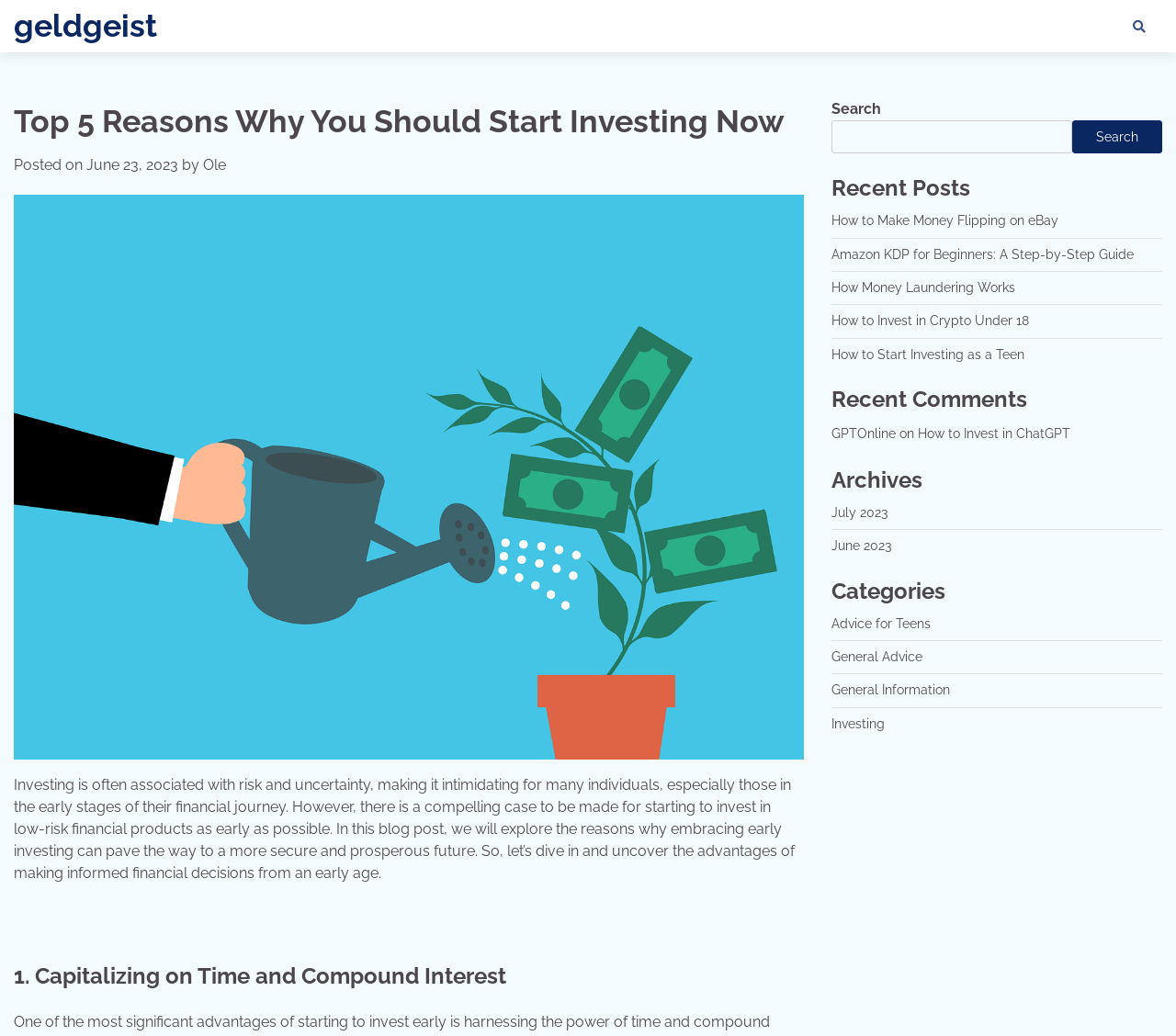What is the category of the article 'How to Invest in Crypto Under 18'?
Based on the content of the image, thoroughly explain and answer the question.

I found the category by looking at the links under the 'Categories' heading and matching the article title with one of the categories. The article 'How to Invest in Crypto Under 18' is likely to be categorized under 'Advice for Teens'.